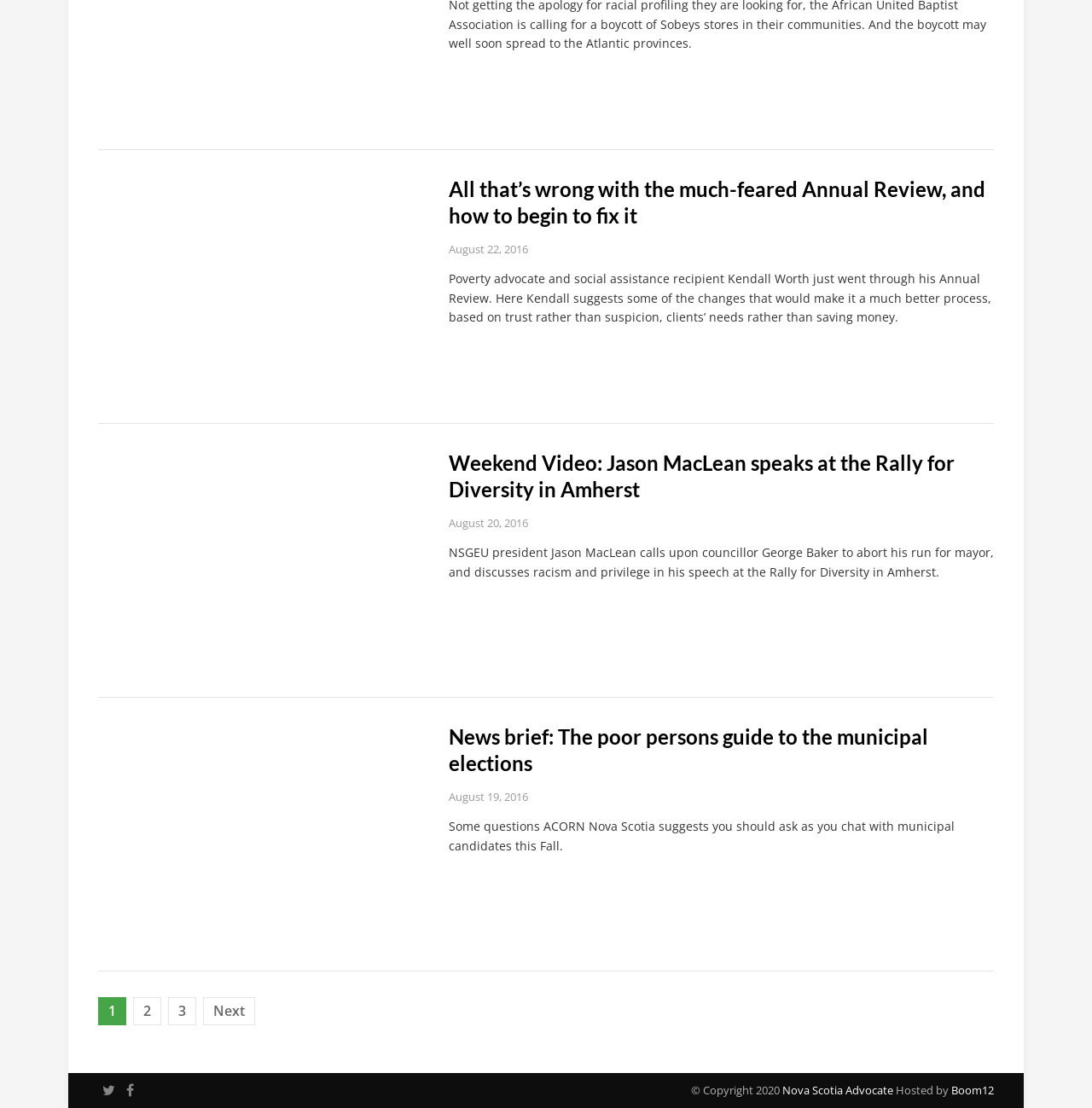Answer the following inquiry with a single word or phrase:
What is the name of the website?

Nova Scotia Advocate